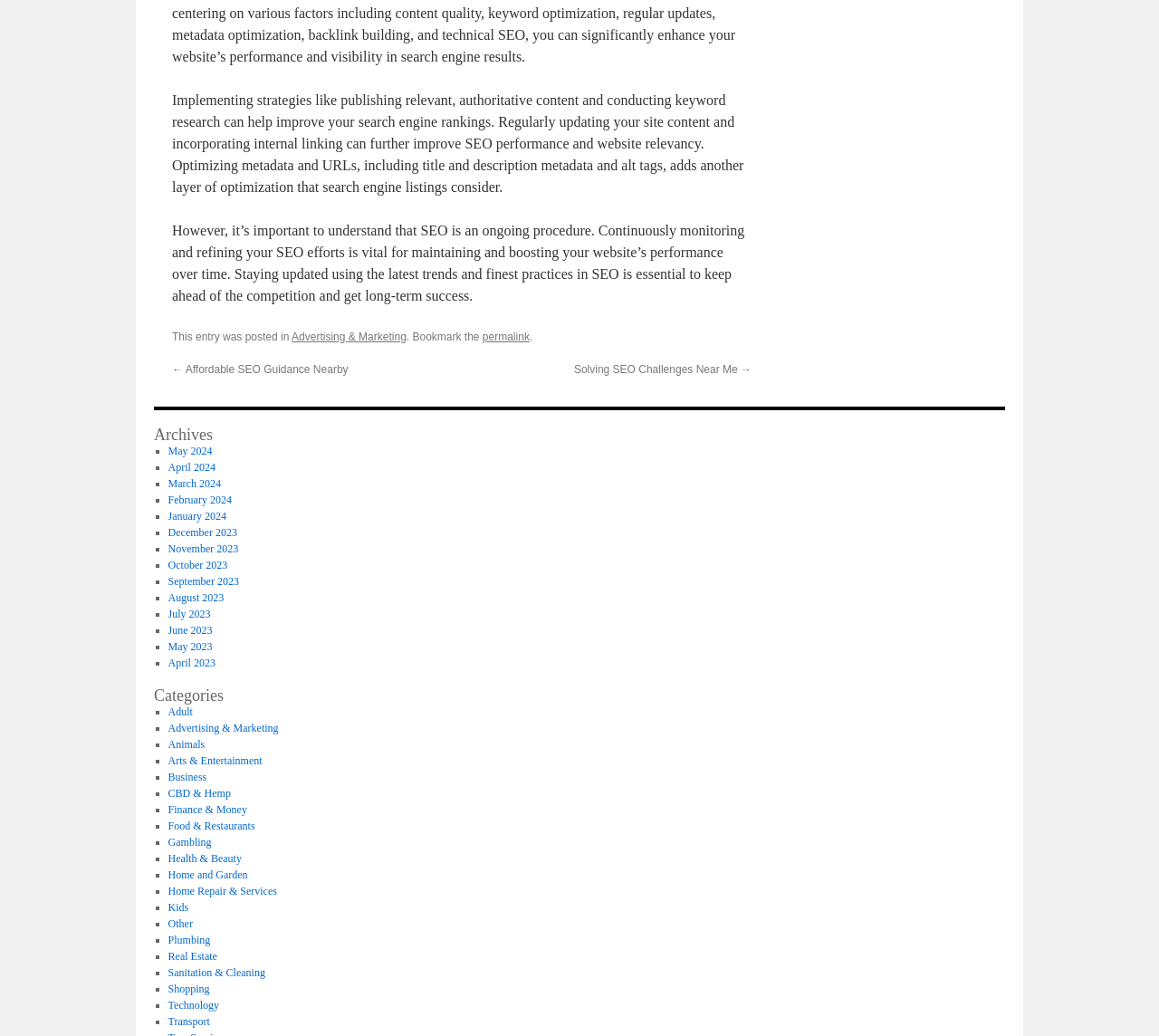Show the bounding box coordinates for the HTML element described as: "← Affordable SEO Guidance Nearby".

[0.148, 0.35, 0.3, 0.362]